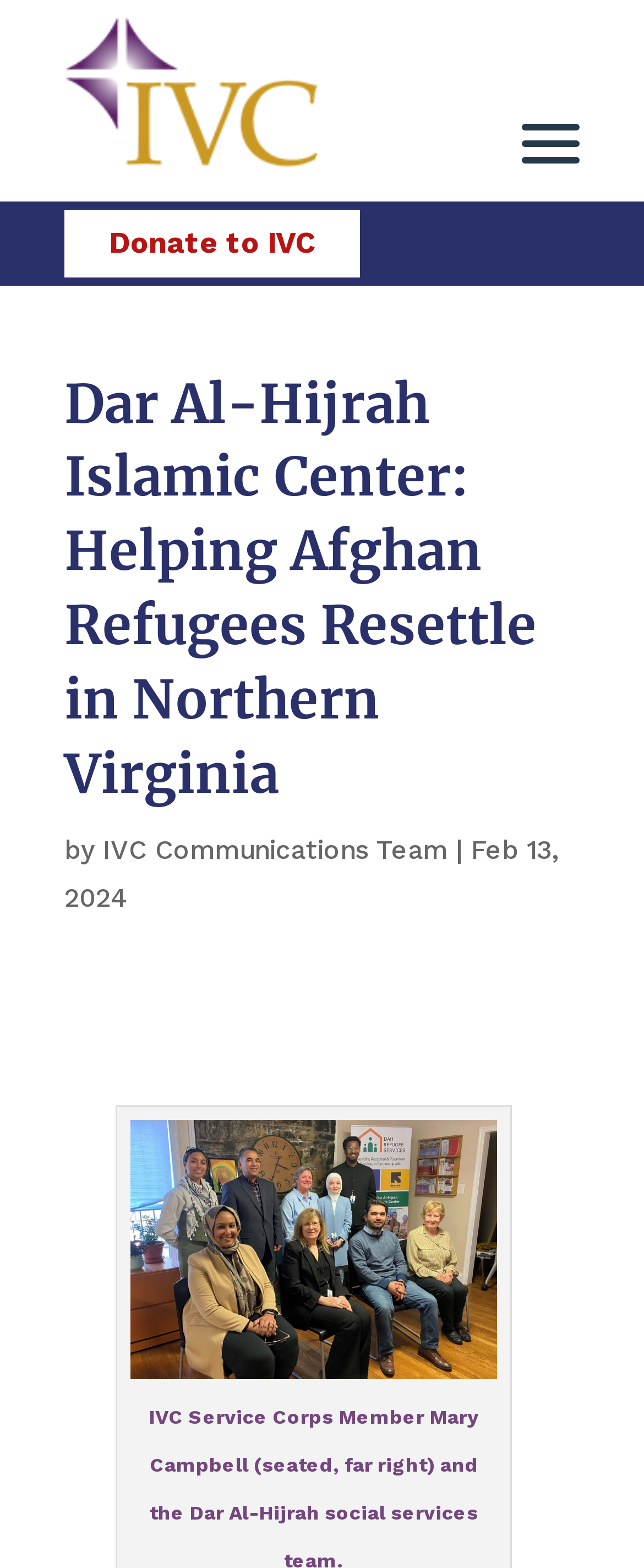Explain the webpage in detail, including its primary components.

The webpage is about Dar Al-Hijrah Islamic Center, a mosque and Islamic Center in Falls Church, Virginia, which provides extensive social services to a vibrant and diverse Muslim community. 

At the top left of the page, there is an image, and next to it, there is a link. Below the image, there is another link, "Donate to IVC". 

The main heading, "Dar Al-Hijrah Islamic Center: Helping Afghan Refugees Resettle in Northern Virginia", is located at the top center of the page. 

Below the main heading, there is a byline that reads "by IVC Communications Team" with the date "Feb 13, 2024" on the right side. 

Further down the page, there is a large image that takes up most of the width, with a caption described in the attachment.